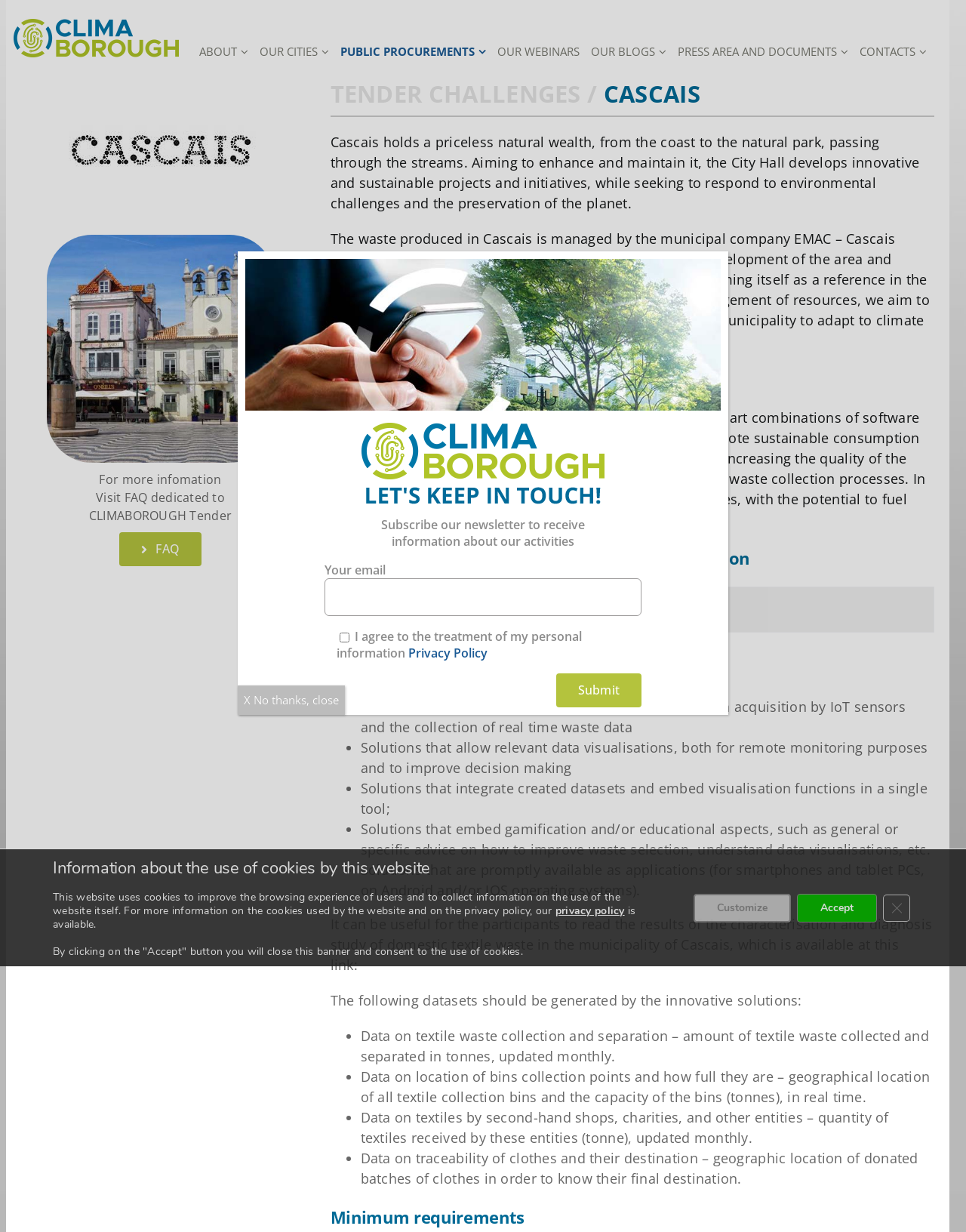From the details in the image, provide a thorough response to the question: What is the purpose of the municipal company EMAC?

According to the webpage, the municipal company EMAC – Cascais Ambiente aims to contribute to the sustainable development of the area and improve the quality of life of its residents and visitors.